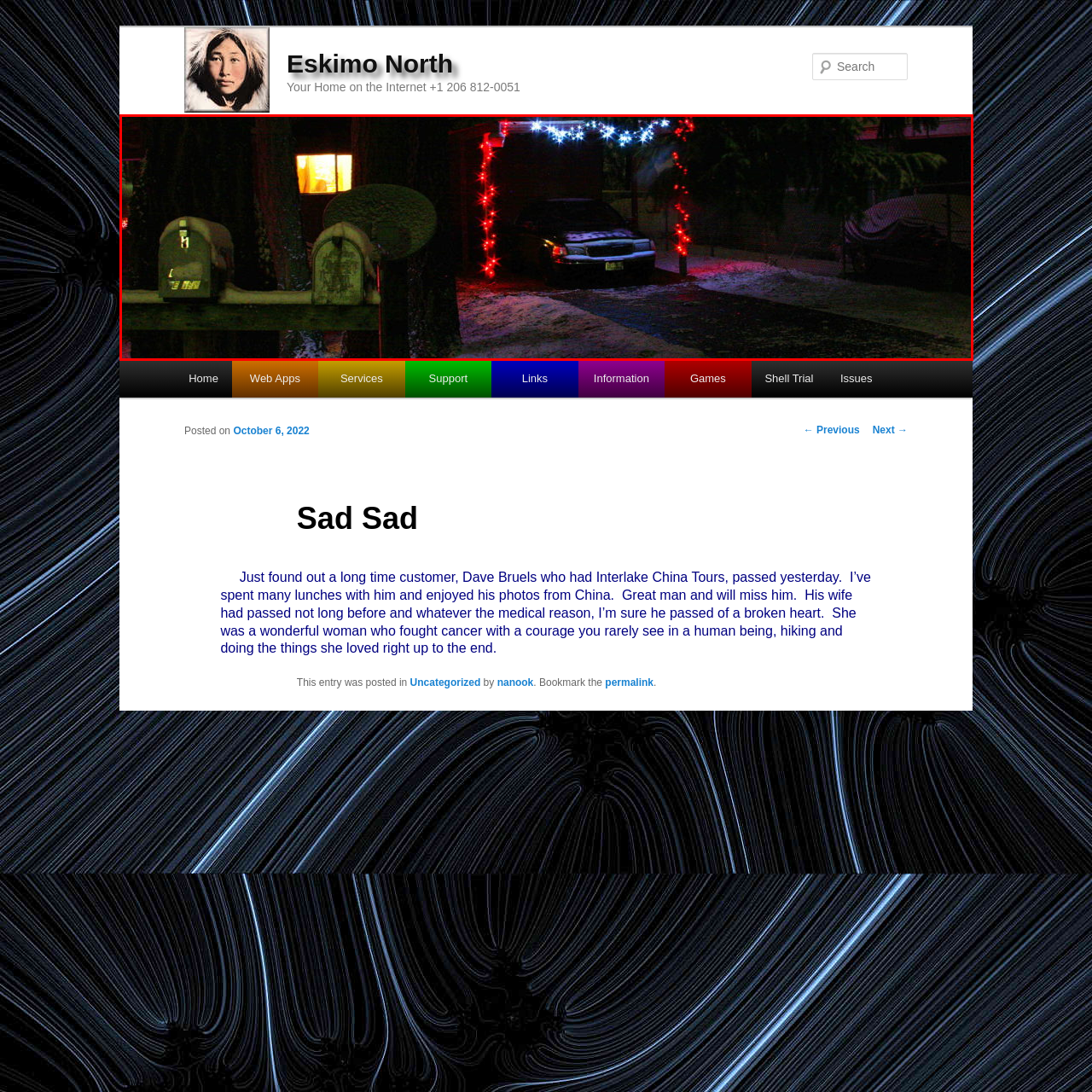Analyze the image encased in the red boundary, What is the indication of life within the house?
 Respond using a single word or phrase.

Warm glow from the window